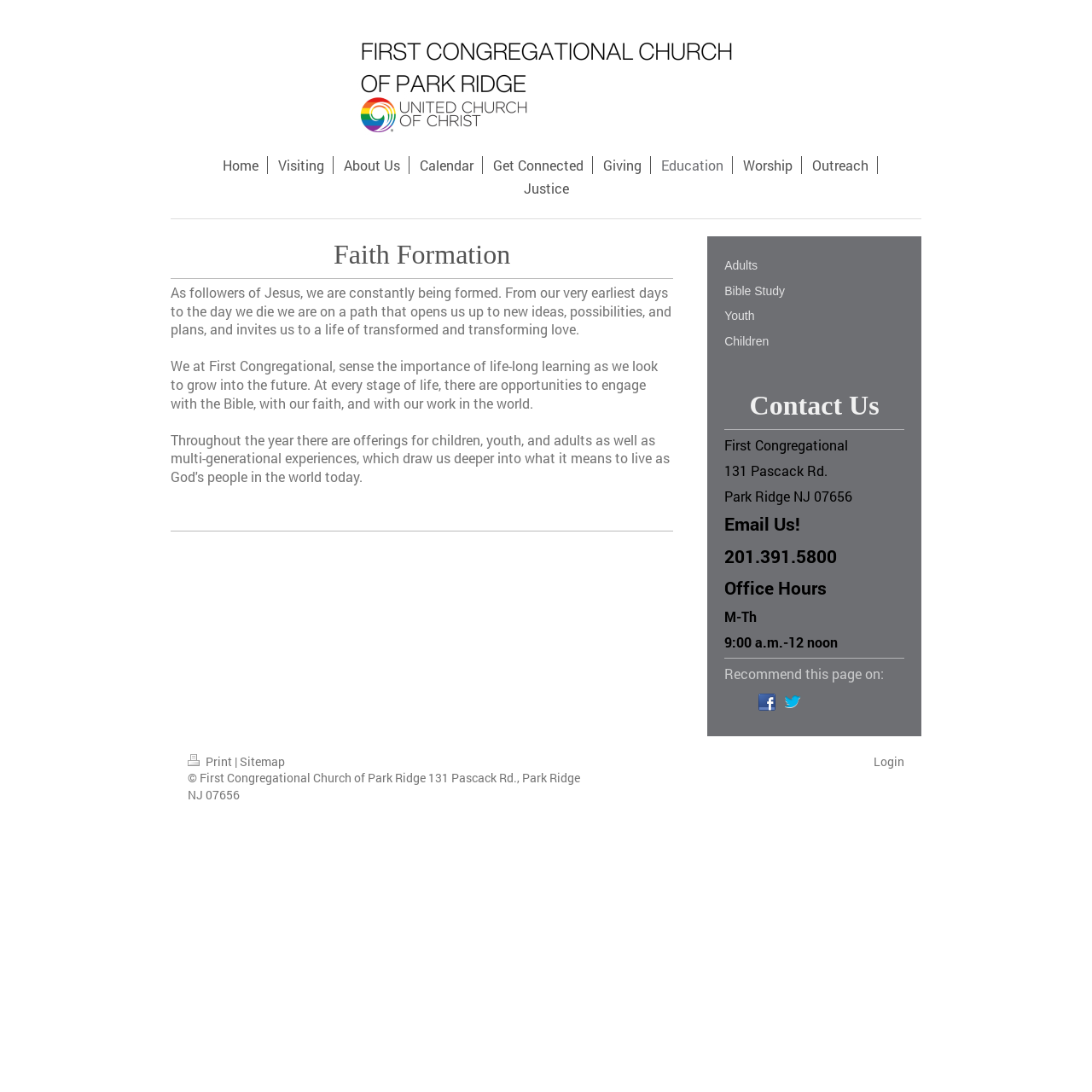Illustrate the webpage thoroughly, mentioning all important details.

The webpage is about the First Congregational Church of Park Ridge, Westwood. At the top, there is a navigation menu with 10 links: Home, Visiting, About Us, Calendar, Get Connected, Giving, Education, Worship, Outreach, and Justice. 

Below the navigation menu, there is a heading "Faith Formation" followed by two paragraphs of text describing the importance of lifelong learning and faith formation. 

To the right of the paragraphs, there are four links: Adults, Bible Study, Youth, and Children, which are likely related to faith formation programs or activities.

Further down, there is a "Contact Us" section with the church's address, phone number, and office hours. There is also a link to "Email Us!" and social media links to recommend the page on Facebook and Twitter.

At the bottom of the page, there are three links: Print, Sitemap, and Login, as well as a copyright notice with the church's address.